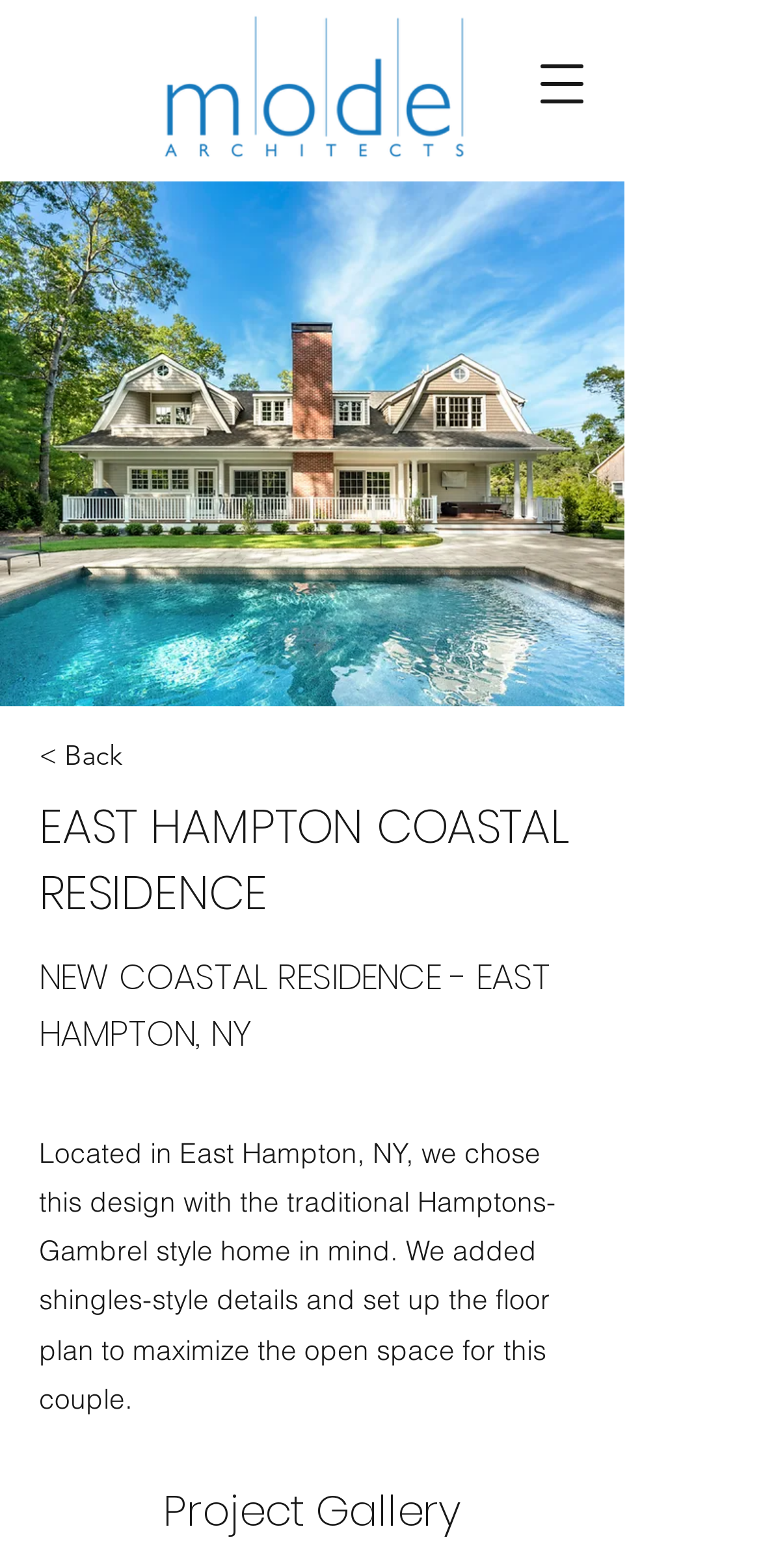Provide the bounding box coordinates of the HTML element this sentence describes: "Lifestyle Design by Sully".

None